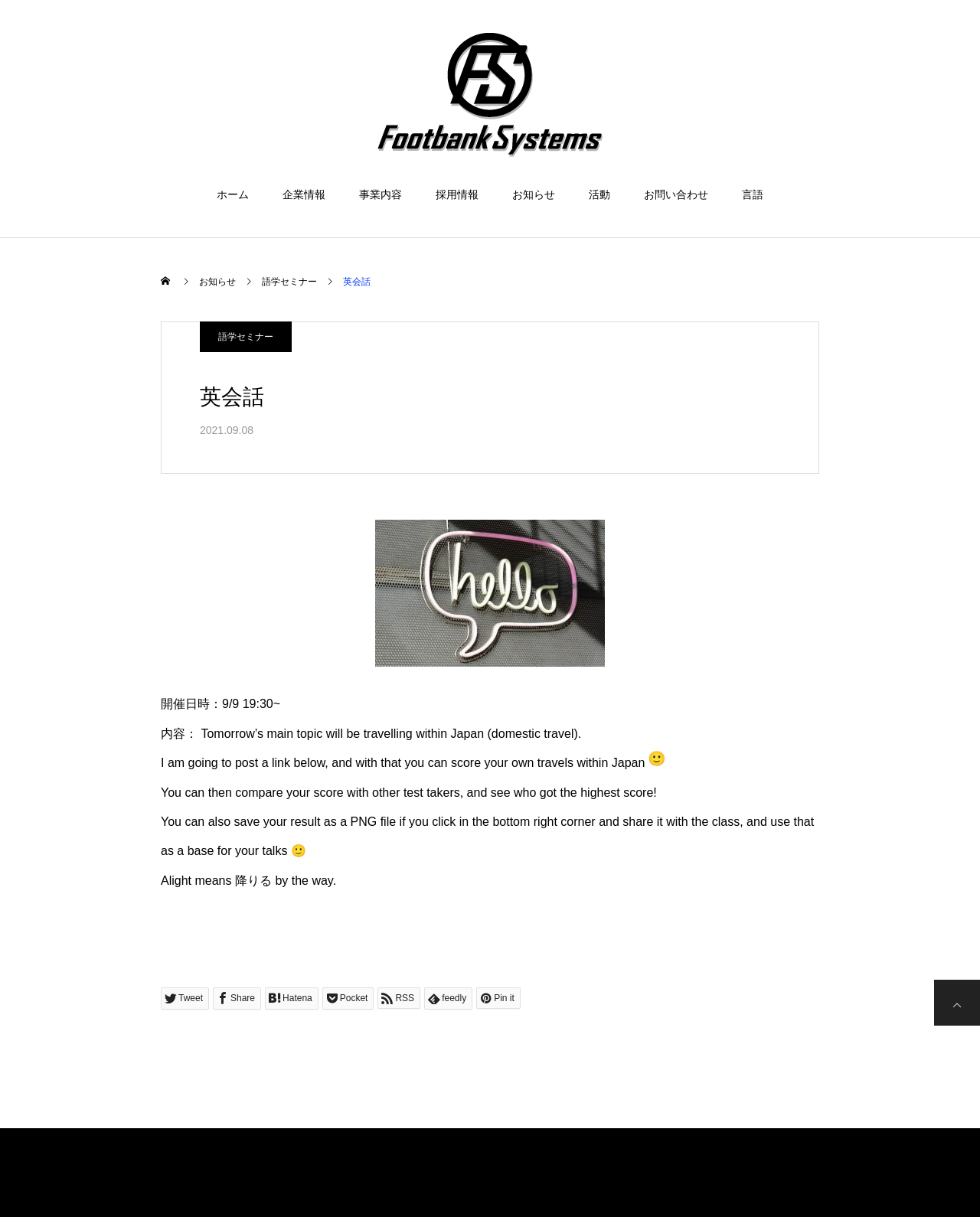Describe the webpage in detail, including text, images, and layout.

The webpage is about Footbank Systems, a company that provides English conversation services. At the top of the page, there is a logo of Footbank Systems, which is an image with a link to the company's homepage. Below the logo, there are several navigation links, including "ホーム" (Home), "企業情報" (Company Information), "事業内容" (Business Content), "採用情報" (Recruitment Information), "お知らせ" (News), "活動" (Activities), and "お問い合わせ" (Contact Us).

On the left side of the page, there is a menu with links to different sections, including "ホーム" (Home), "お知らせ" (News), "語学セミナー" (Language Seminar), and others.

The main content of the page is an article about an English conversation seminar. The article has a heading "英会話" (English Conversation) and a time stamp "2021.09.08". The content of the article is about an upcoming seminar on domestic travel in Japan, with details on the date, time, and topic. There are also several paragraphs of text explaining the seminar's content and how participants can score their own travels within Japan.

The article also includes an image of a smiling face emoji and several links to share the article on social media platforms, such as Twitter, Facebook, and others. At the bottom of the page, there is a link to the page top.

Overall, the webpage is well-organized, with clear headings and concise text, making it easy to navigate and understand the content.